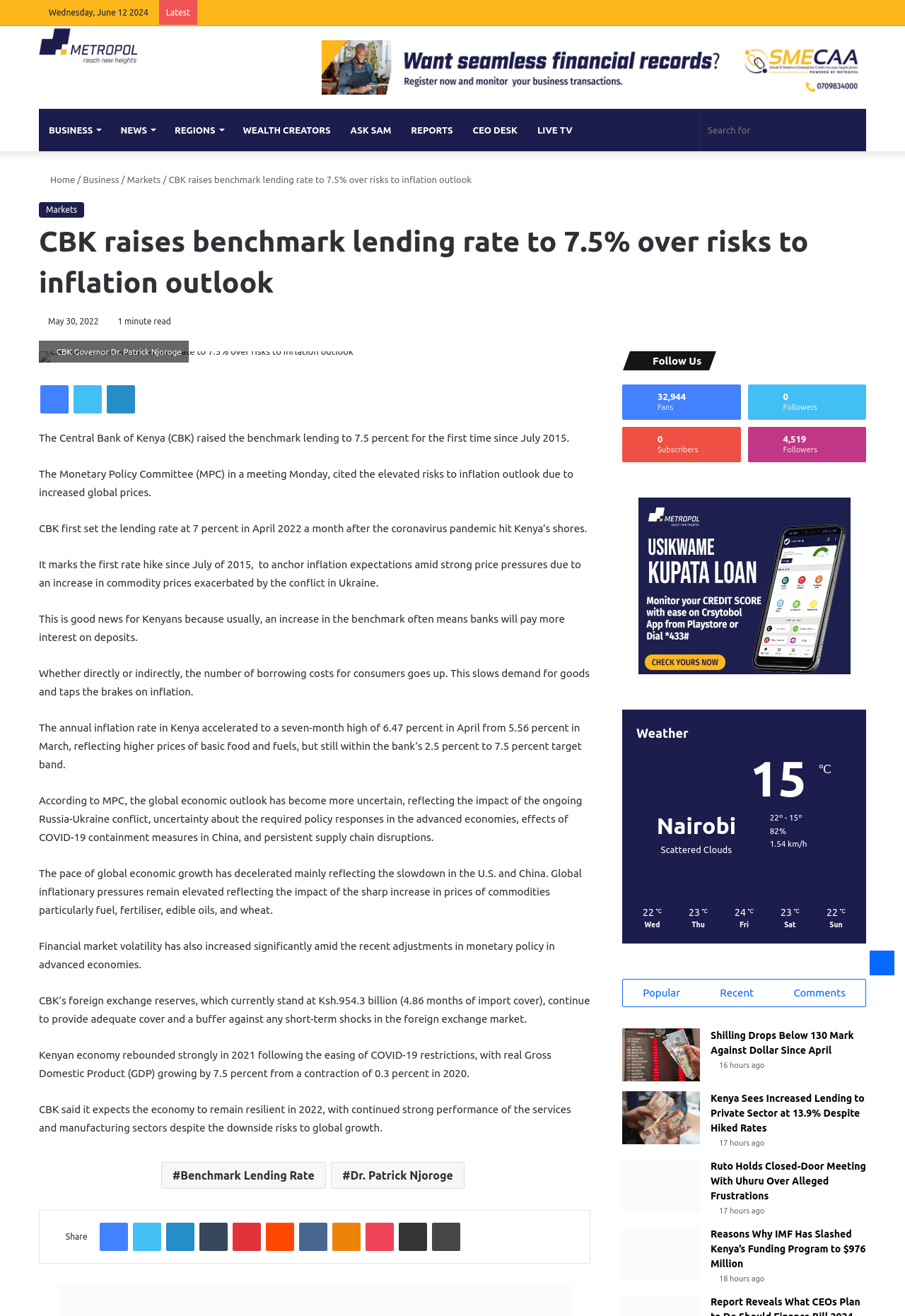What is the title or heading displayed on the webpage?

CBK raises benchmark lending rate to 7.5% over risks to inflation outlook